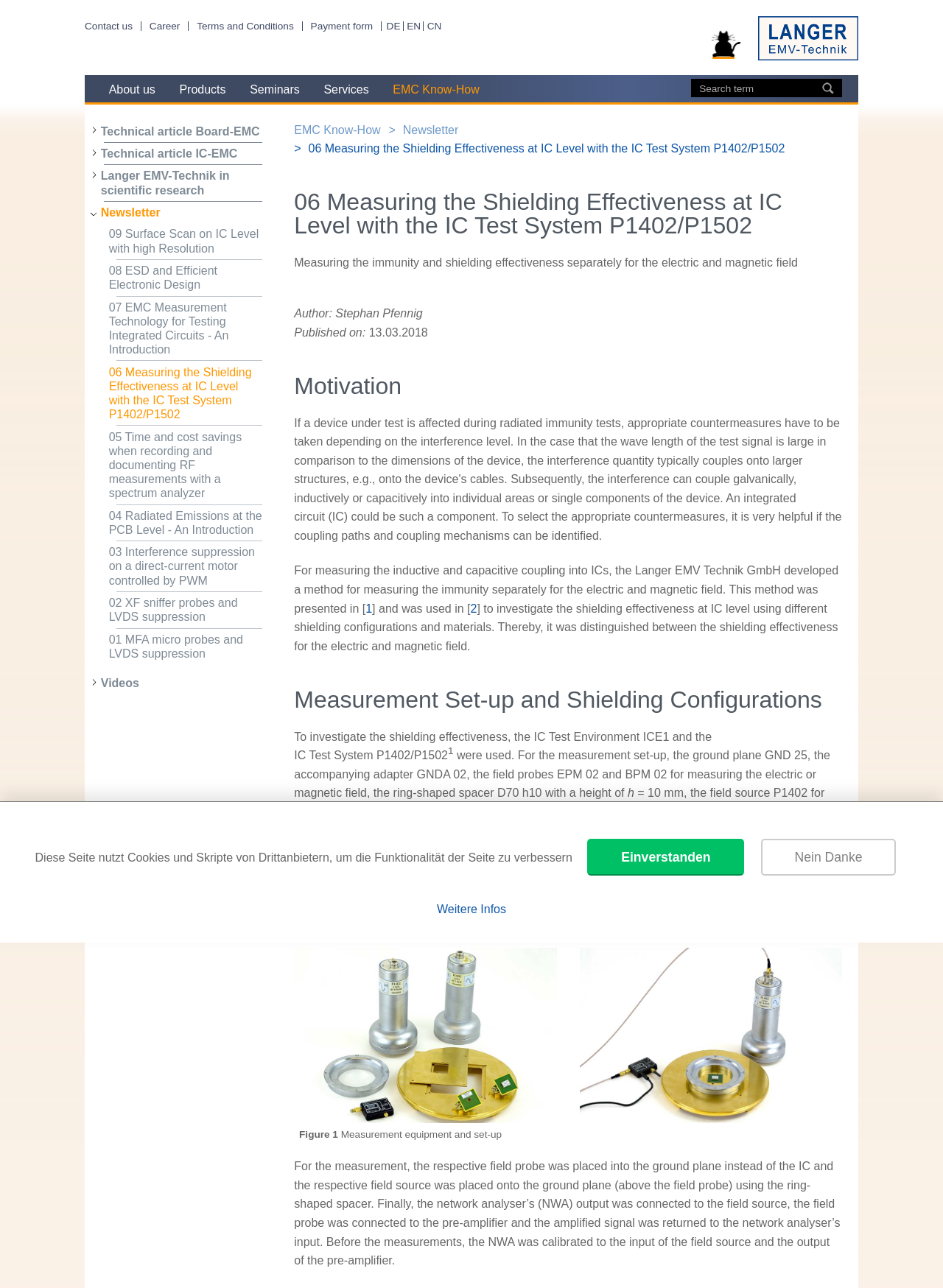Find the bounding box coordinates of the element I should click to carry out the following instruction: "Click on the 'EMC Know-How' link".

[0.404, 0.058, 0.521, 0.079]